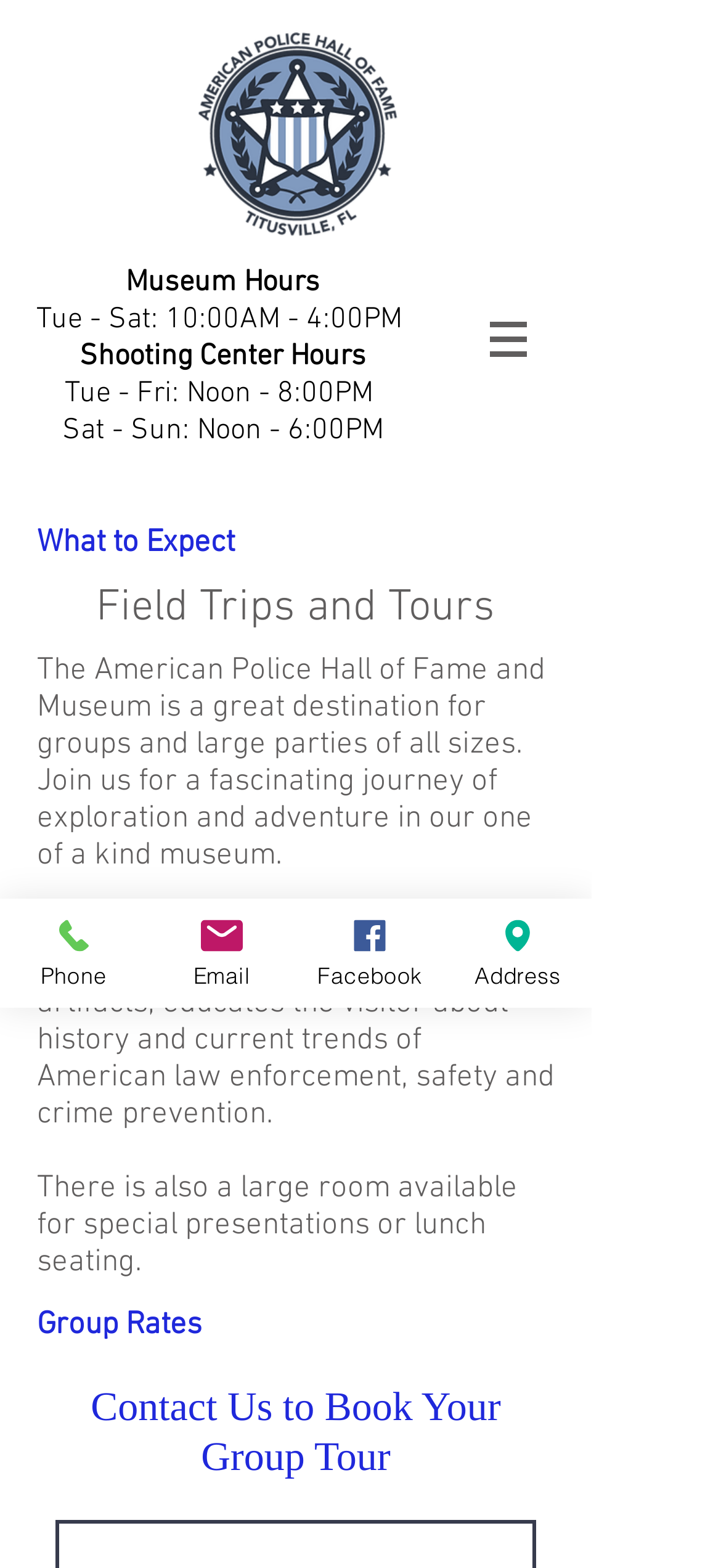Offer a meticulous caption that includes all visible features of the webpage.

The webpage is about the American Police Hall of Fame and Museum, specifically its tours. At the top left, there is the APHF logo. To the right of the logo, there is a navigation menu labeled "Site" with a dropdown button. 

Below the logo and navigation menu, there are several sections of text. The first section displays the museum hours, with the title "Museum Hours" followed by the hours of operation from Tuesday to Saturday. Below this, there is a section titled "Shooting Center Hours" with its corresponding hours of operation from Tuesday to Sunday.

Further down, there are three headings: "What to Expect", "Field Trips and Tours", and "Group Rates". The "Field Trips and Tours" section has a paragraph describing the museum as a great destination for groups and large parties, followed by another paragraph explaining the interactive displays and artifacts in the museum. There is also a mention of a large room available for special presentations or lunch seating.

At the bottom of the page, there are links to contact the museum, including "Phone", "Email", "Facebook", and "Address", each accompanied by a small icon.